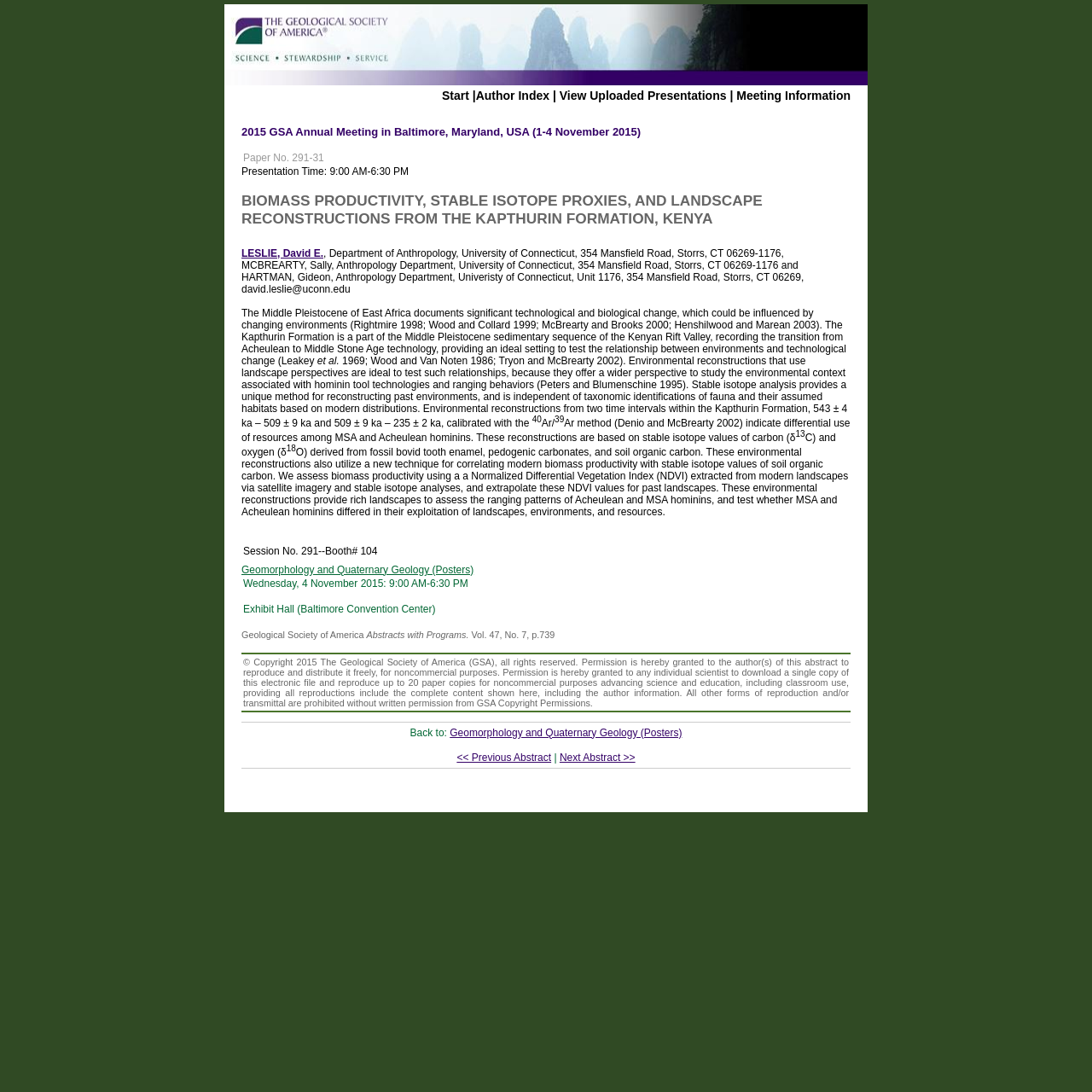What is the main title displayed on this webpage?

2015 GSA Annual Meeting in Baltimore, Maryland, USA (1-4 November 2015)